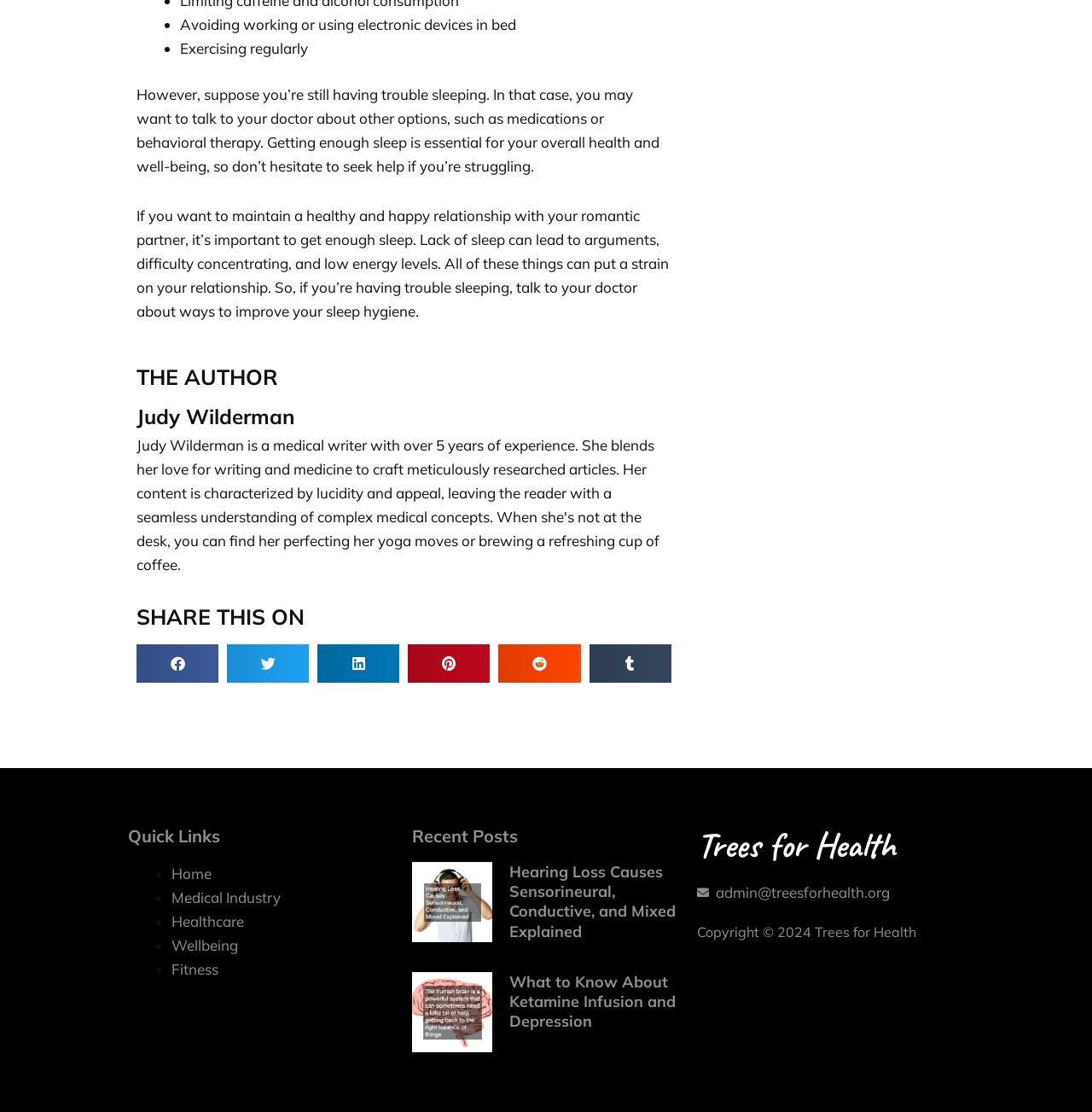Locate the bounding box coordinates of the element that should be clicked to fulfill the instruction: "Read Hearing Loss Causes Sensorineural, Conductive, and Mixed Explained".

[0.467, 0.775, 0.619, 0.846]